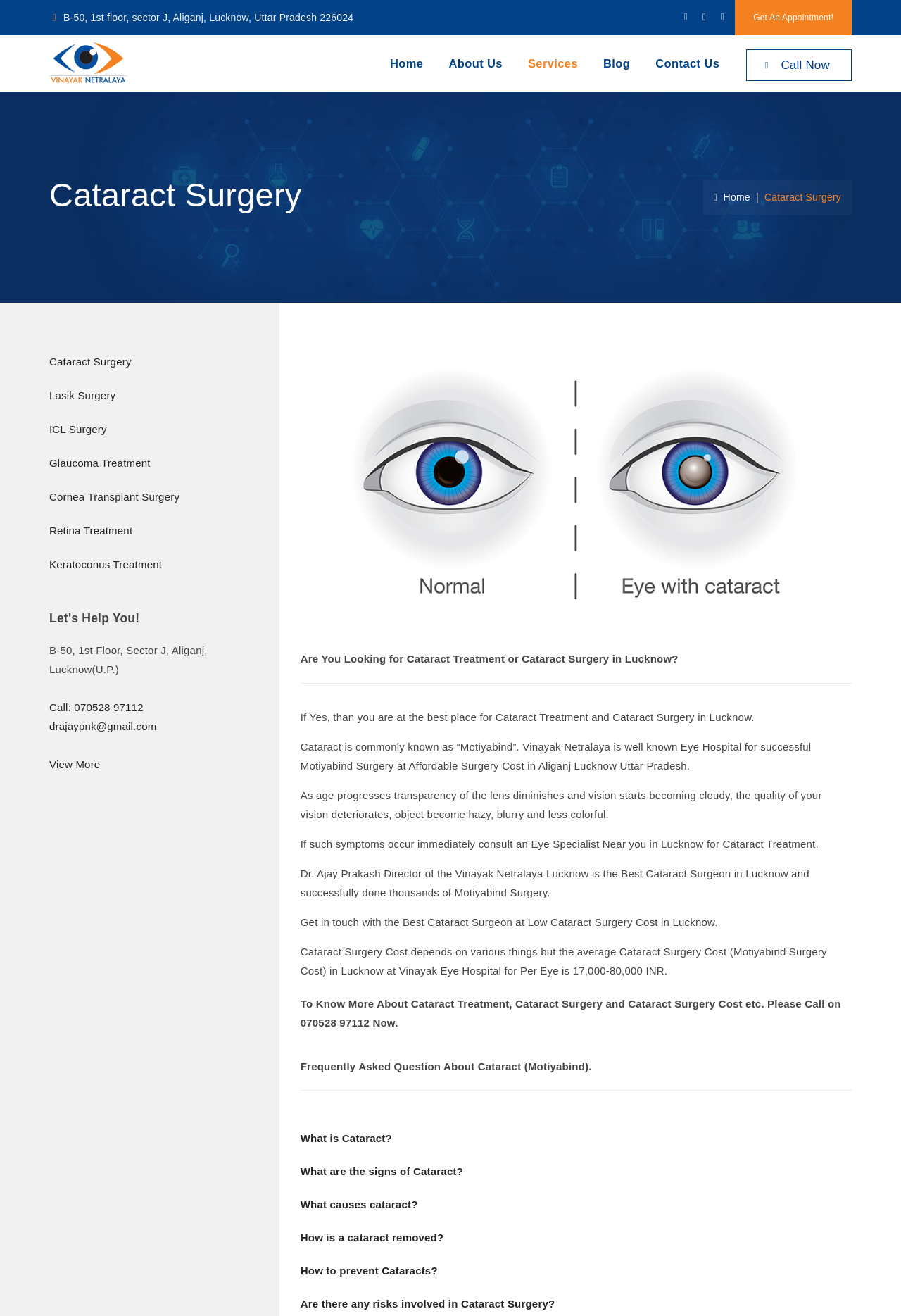Who is the director of Vinayak Netralaya?
Look at the image and construct a detailed response to the question.

The director's name is mentioned in the webpage content, specifically in the section that talks about the best cataract surgeon in Lucknow, which is Dr. Ajay Prakash.